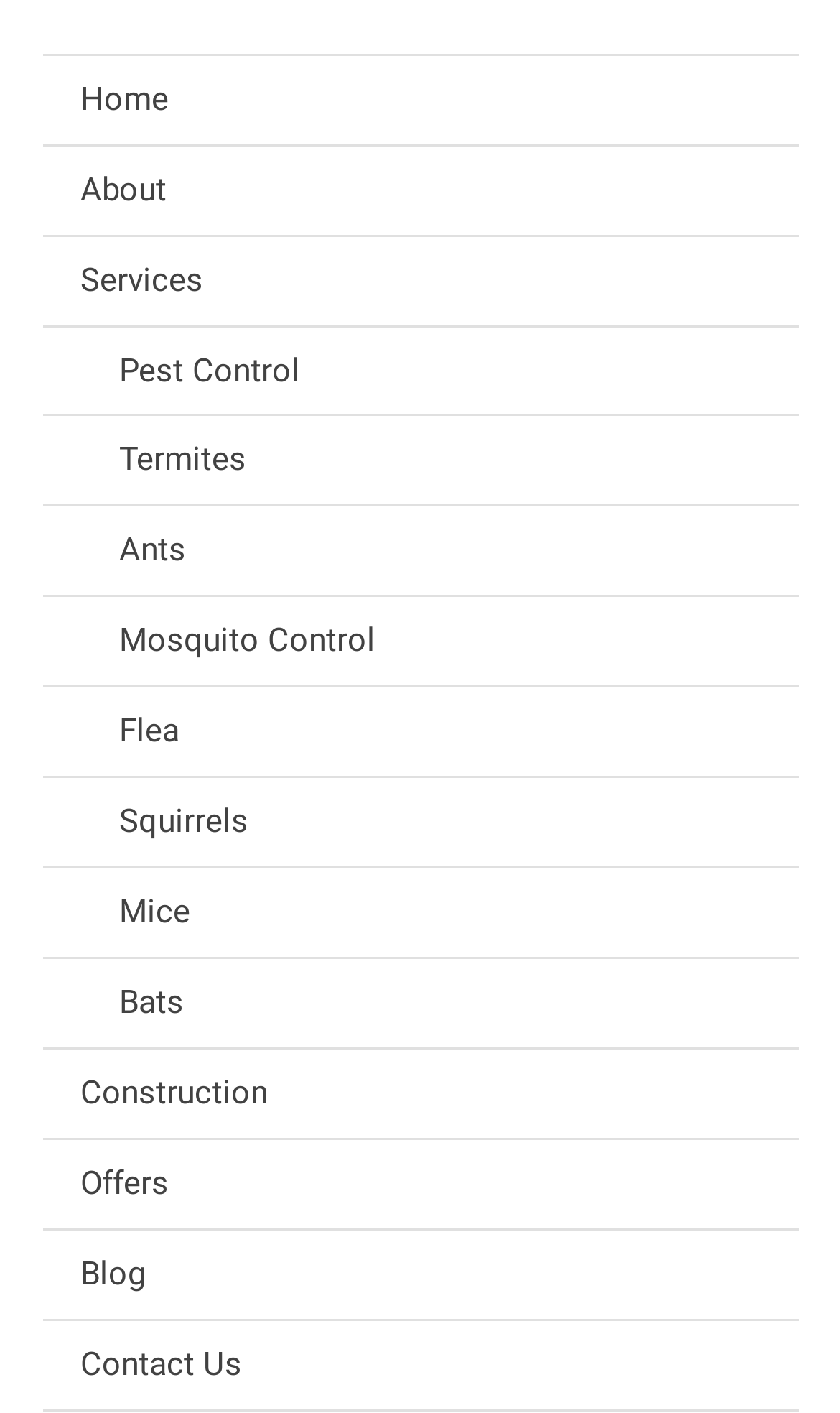Highlight the bounding box coordinates of the region I should click on to meet the following instruction: "learn about pest control services".

[0.05, 0.23, 0.95, 0.294]